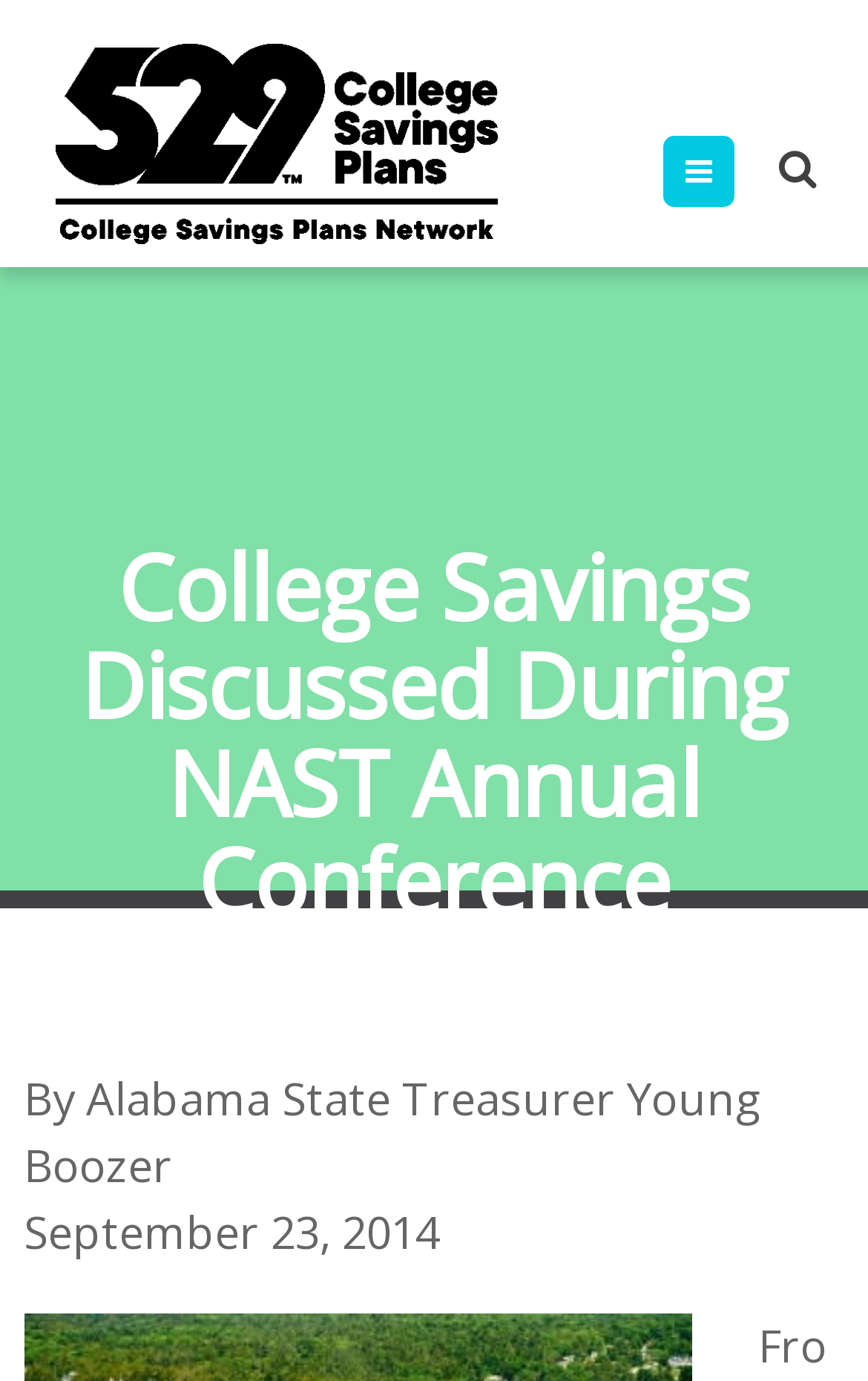Determine the main heading text of the webpage.

College Savings Discussed During NAST Annual Conference